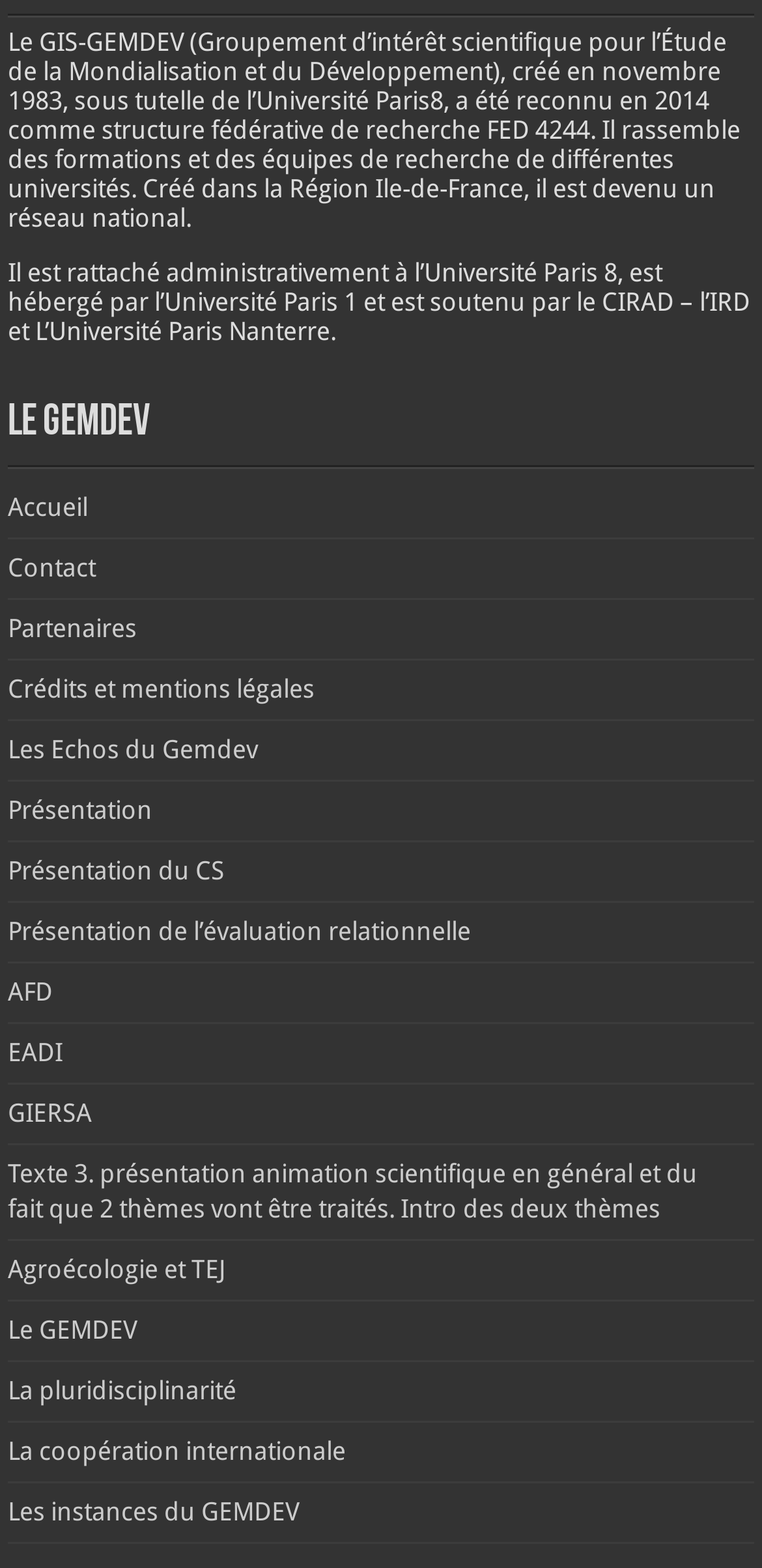Locate the bounding box for the described UI element: "Agroécologie et TEJ". Ensure the coordinates are four float numbers between 0 and 1, formatted as [left, top, right, bottom].

[0.01, 0.8, 0.297, 0.819]